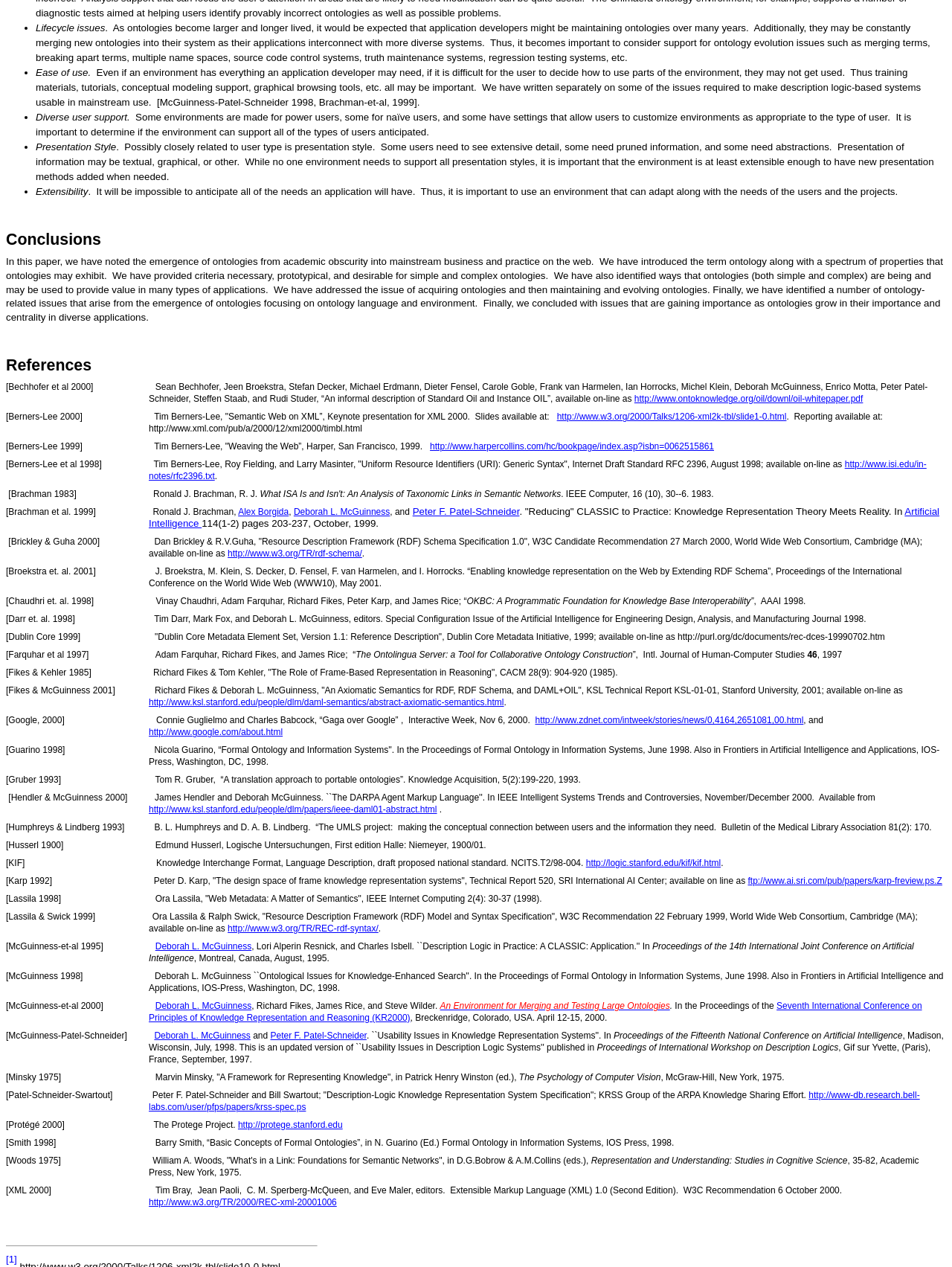Please find the bounding box for the UI component described as follows: "Alex Borgida".

[0.25, 0.4, 0.303, 0.408]